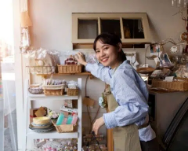What is the atmosphere of the store?
From the image, provide a succinct answer in one word or a short phrase.

Inviting